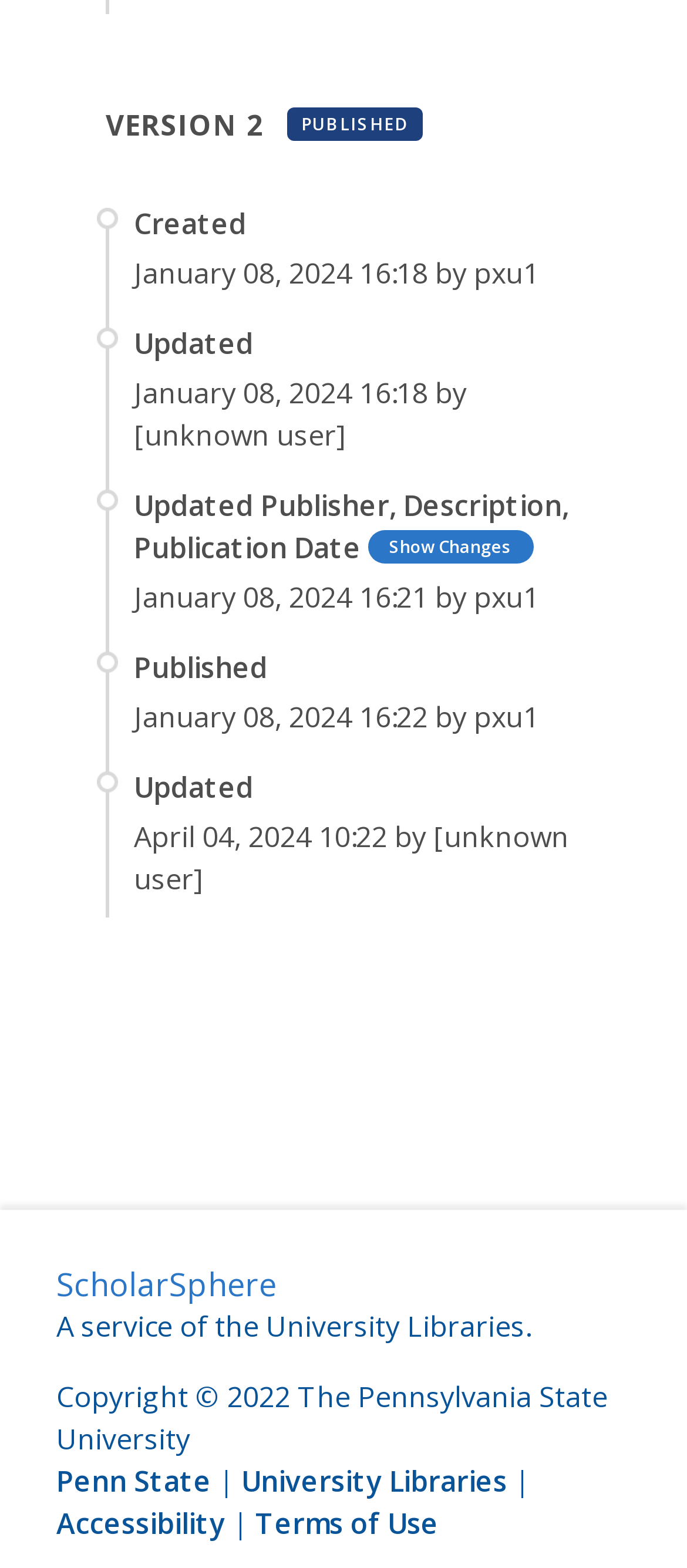Refer to the screenshot and answer the following question in detail:
What is the copyright year of the webpage?

The copyright year of the webpage is 2022, which is mentioned in the footer section as 'Copyright © 2022 The Pennsylvania State University'.